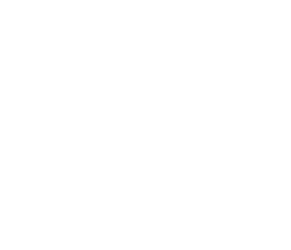Detail the scene shown in the image extensively.

The image features the logo of SAP, a well-known multinational software corporation that specializes in enterprise resource planning (ERP) software and related services. Positioned within a section discussing "Trusted By," this logo symbolizes the company's reputation and commitment to high-quality partnerships in the event management and production landscape, particularly in Dubai. The logo is presented in a clean, professional style, reflecting SAP's brand identity, and emphasizes the collaborative nature of the events organized by The Event Company Dubai. This showcases their connections with globally recognized brands, reinforcing their prestige and trustworthiness in delivering exceptional event experiences.